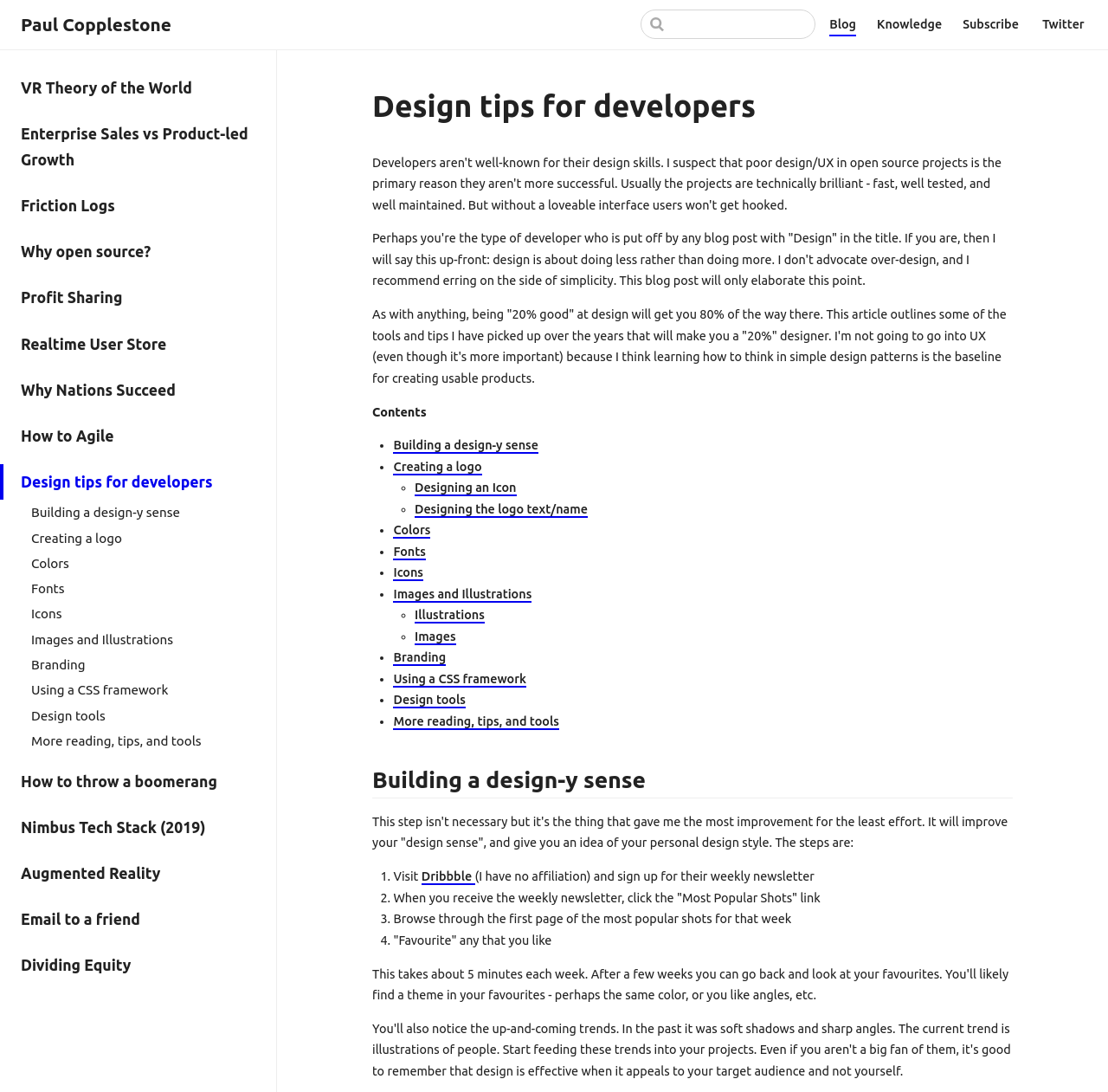Write an extensive caption that covers every aspect of the webpage.

This webpage is about design tips for developers, with a focus on simplicity and practicality. At the top, there is a navigation bar with links to "Blog", "Knowledge", "Subscribe", and "Twitter". Below this, there are several links to various articles, including "VR Theory of the World", "Enterprise Sales vs Product-led Growth", and "Design tips for developers", which is the current page.

The main content of the page is divided into sections, each with a heading and a list of links or text. The first section is an introduction, which explains that design is about doing less rather than more and that the article will provide tips and tools to help developers become "20% good" at design. 

Below this, there is a table of contents with links to various sections, including "Building a design-y sense", "Creating a logo", "Colors", "Fonts", and "Design tools". Each of these sections provides tips and advice on how to improve design skills, with links to additional resources and examples.

Throughout the page, there are also several links to other articles and resources, including "Dribbble", a design community platform. The overall layout is organized and easy to navigate, with clear headings and concise text.